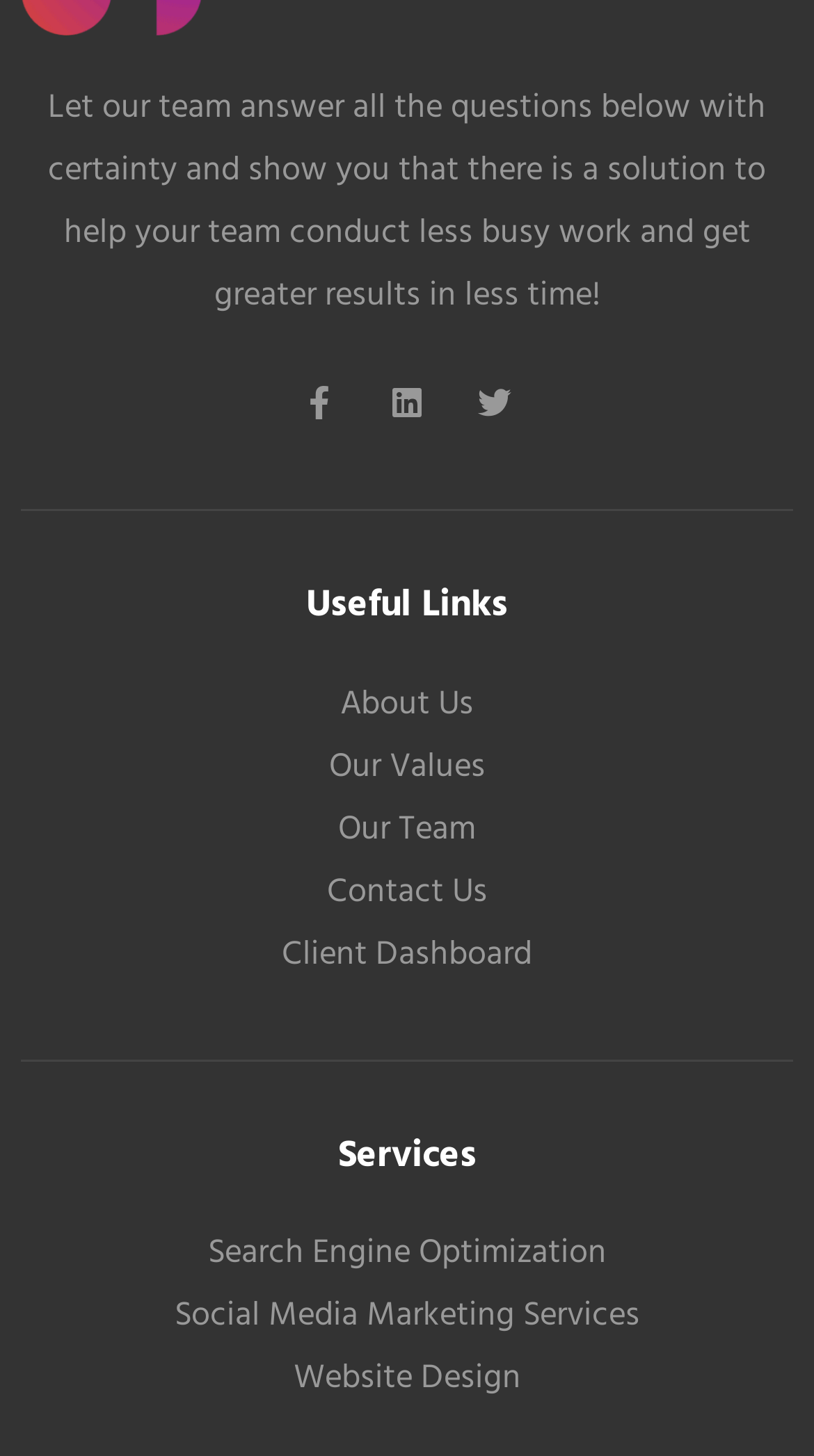Please specify the bounding box coordinates of the clickable section necessary to execute the following command: "Follow us on Facebook".

[0.351, 0.254, 0.433, 0.3]